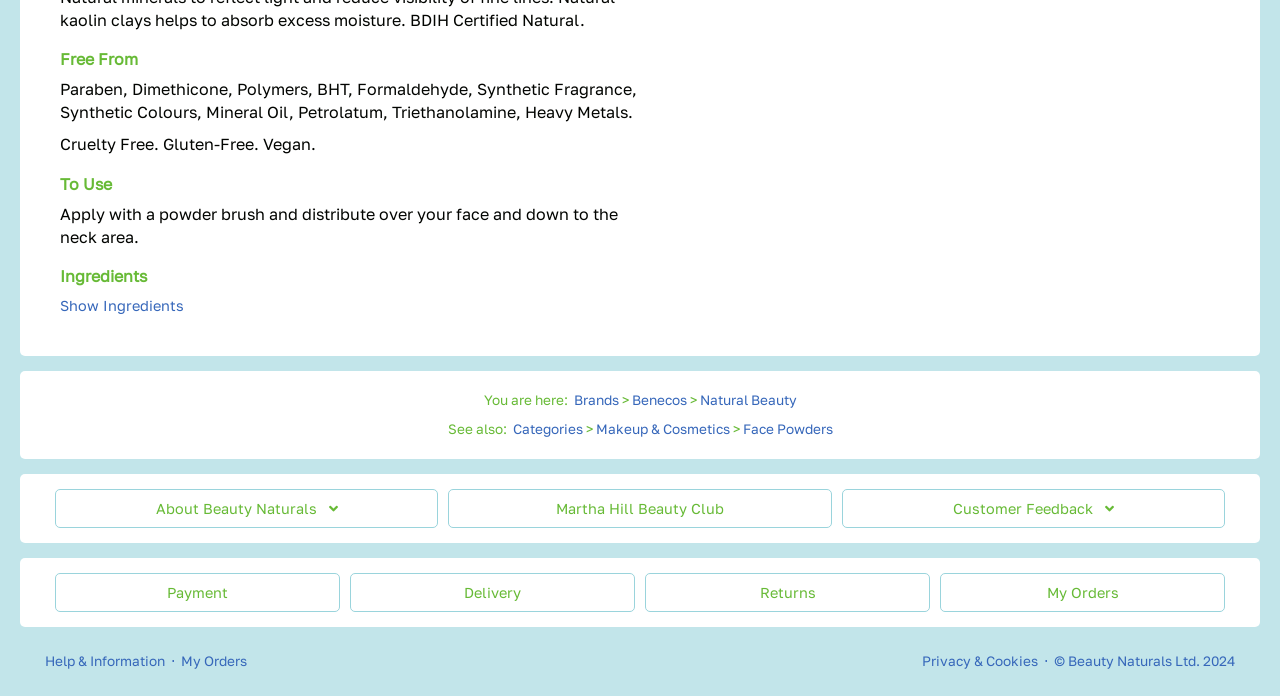What is this product free from?
Please provide a single word or phrase based on the screenshot.

Paraben, Dimethicone, etc.